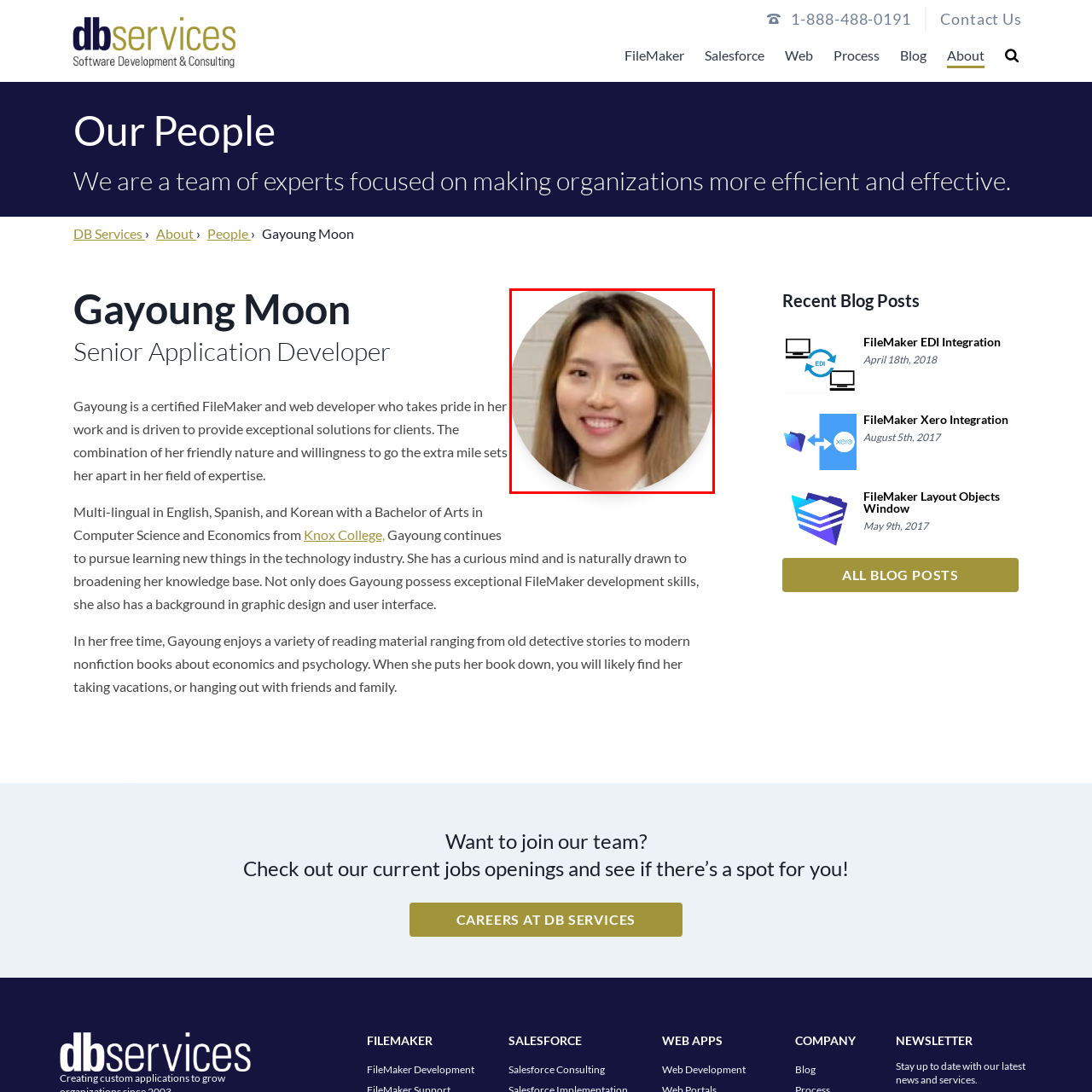Provide an in-depth description of the scene highlighted by the red boundary in the image.

This image features a portrait of Gayoung Moon, a Senior Application Developer at DB Services. She is depicted with a friendly smile, conveying her approachable nature. Gayoung is recognized for her expertise in FileMaker and web development, where she demonstrates a commitment to delivering exceptional client solutions. With multilingual abilities in English, Spanish, and Korean, she brings a diverse perspective to her work. The backdrop of her headshot suggests a professional environment and complements her engaging expression.